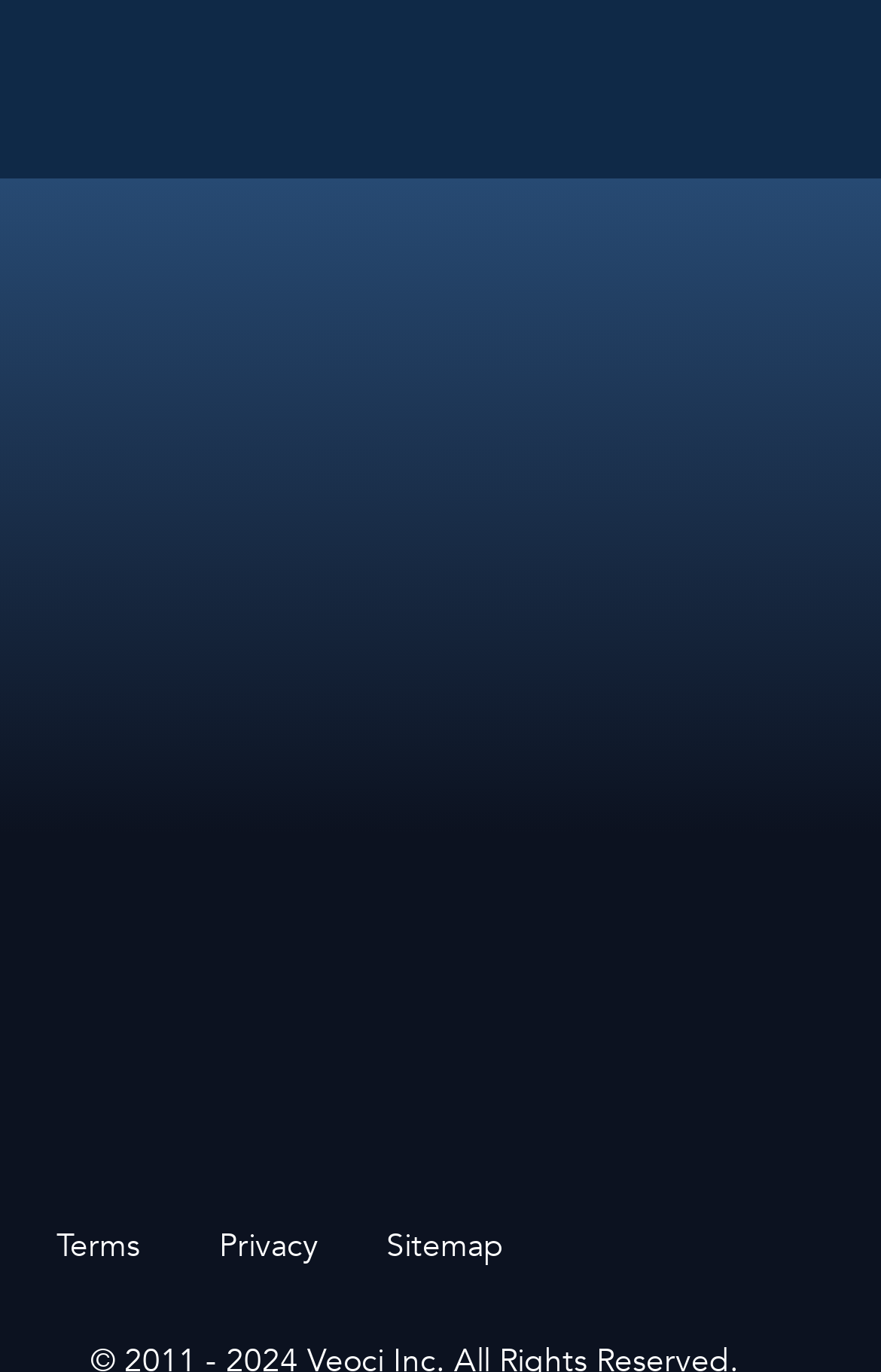Using the given element description, provide the bounding box coordinates (top-left x, top-left y, bottom-right x, bottom-right y) for the corresponding UI element in the screenshot: (203) 782-5944

[0.412, 0.4, 0.627, 0.429]